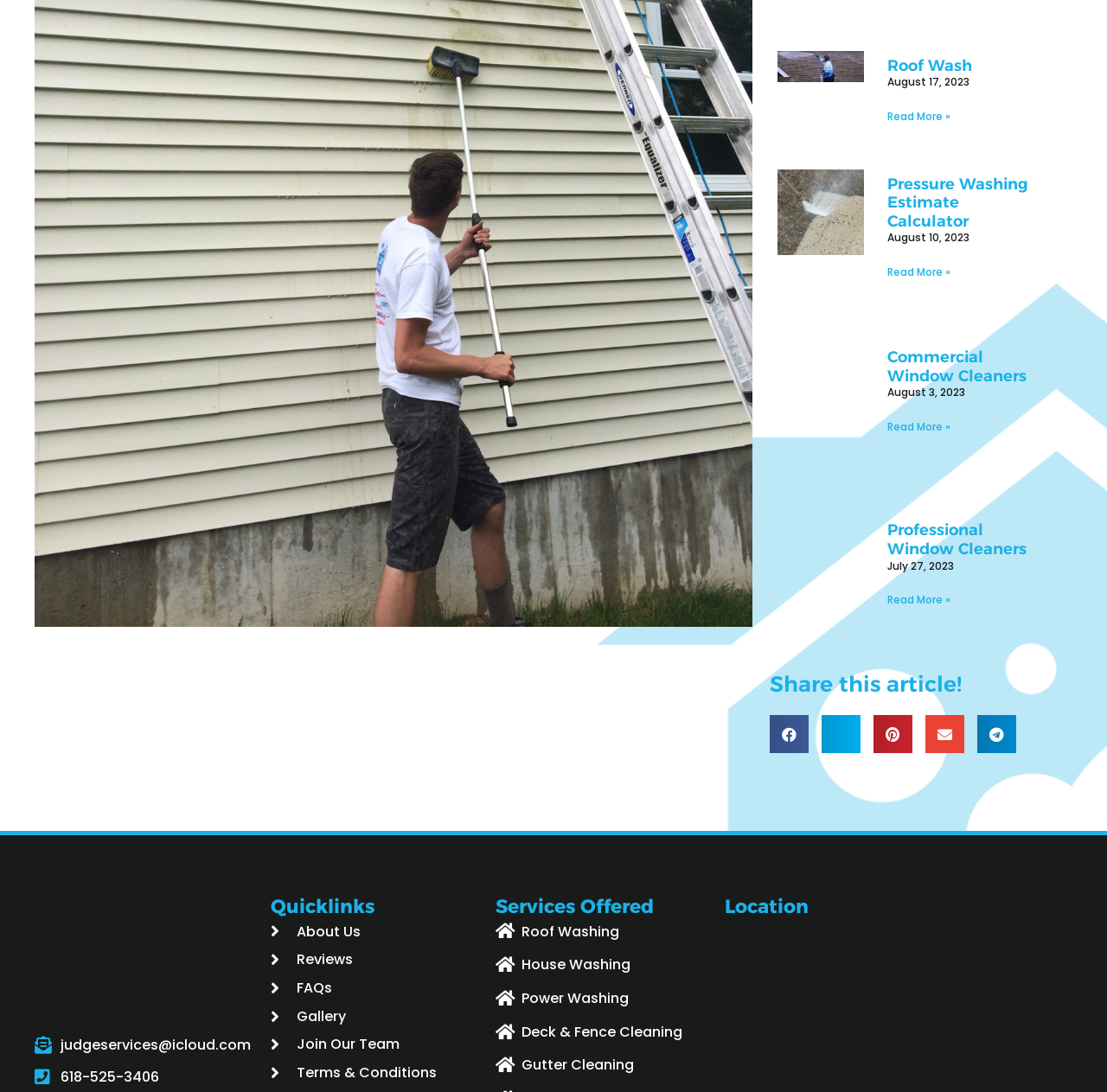Identify the bounding box coordinates for the element you need to click to achieve the following task: "Click on Roof Washing". The coordinates must be four float values ranging from 0 to 1, formatted as [left, top, right, bottom].

[0.447, 0.841, 0.655, 0.865]